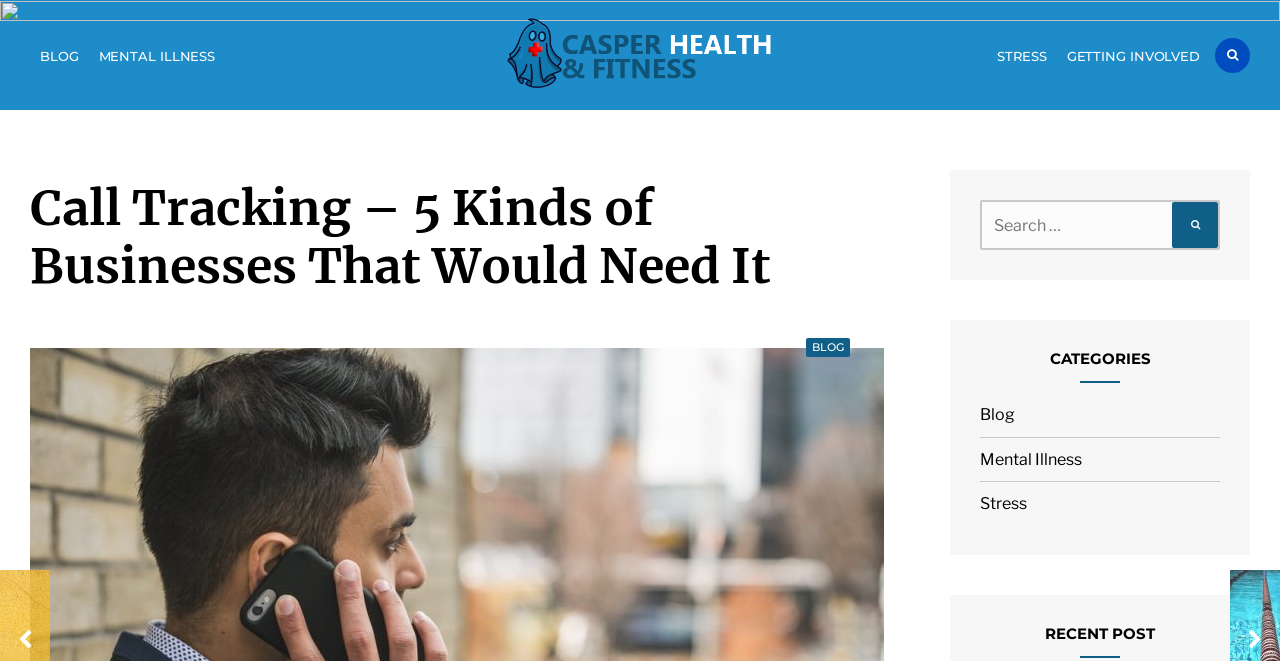Determine the bounding box coordinates of the element's region needed to click to follow the instruction: "View ELECTRICIAN options". Provide these coordinates as four float numbers between 0 and 1, formatted as [left, top, right, bottom].

None